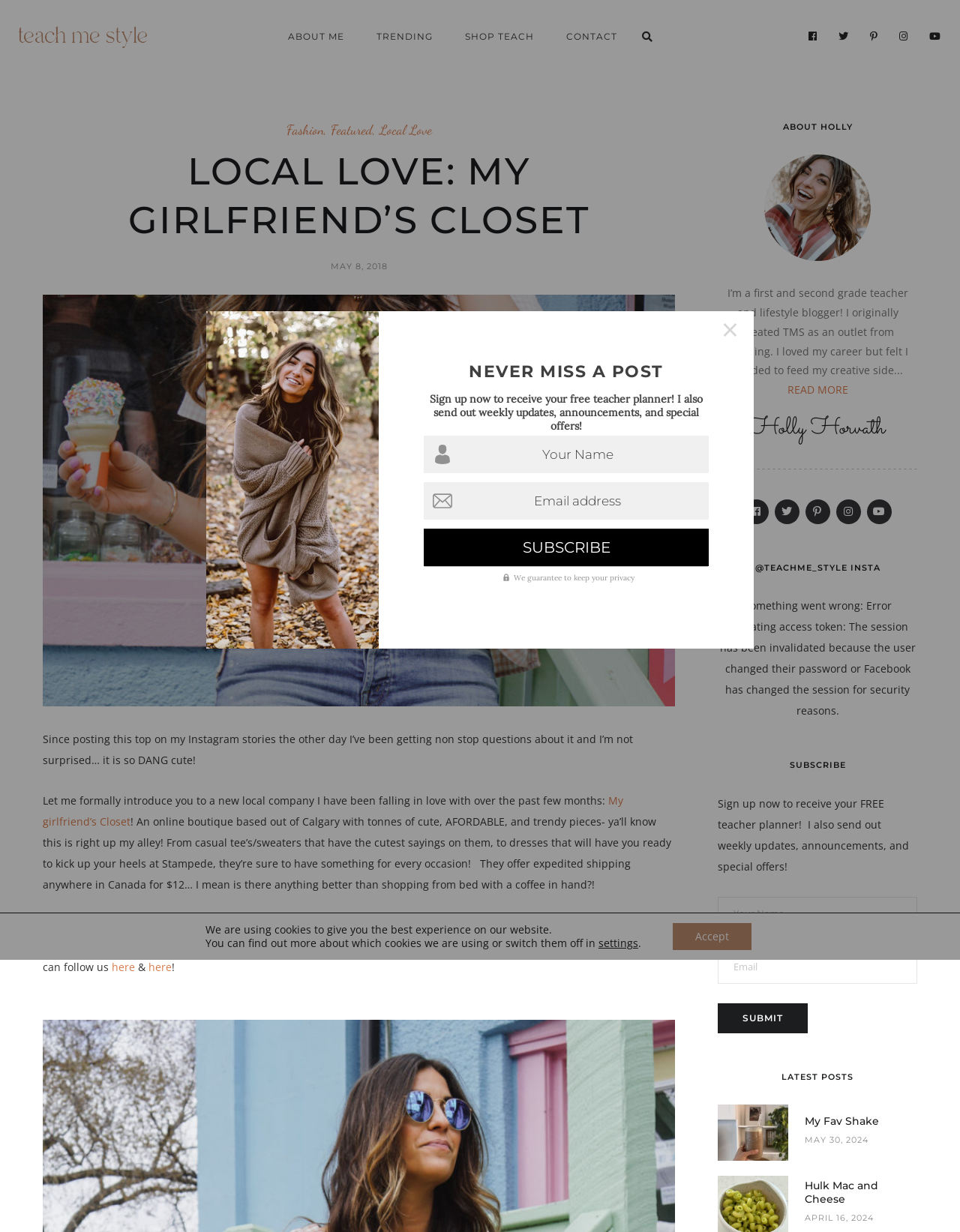Please locate the clickable area by providing the bounding box coordinates to follow this instruction: "Click on the 'READ MORE' link".

[0.82, 0.311, 0.883, 0.322]